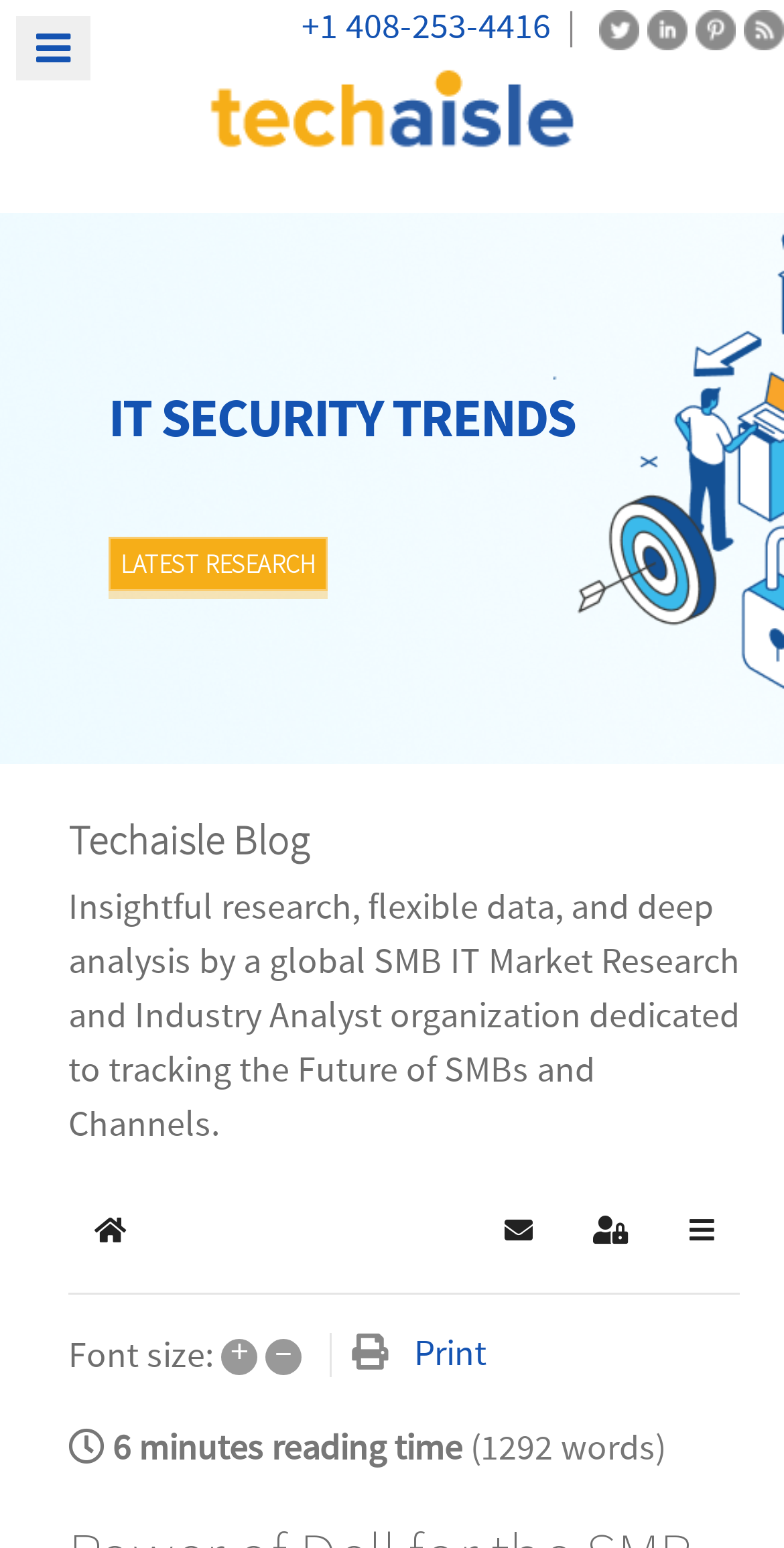Identify the first-level heading on the webpage and generate its text content.

Power of Dell for the SMB and Midmarket IT Stack